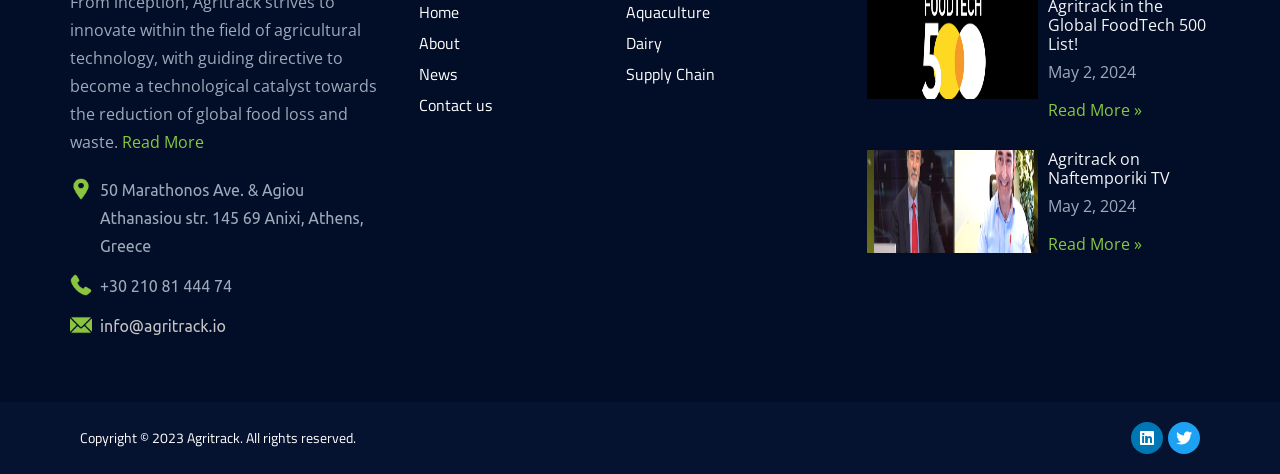What is the phone number of Agritrack?
Refer to the image and provide a concise answer in one word or phrase.

+30 210 81 444 74